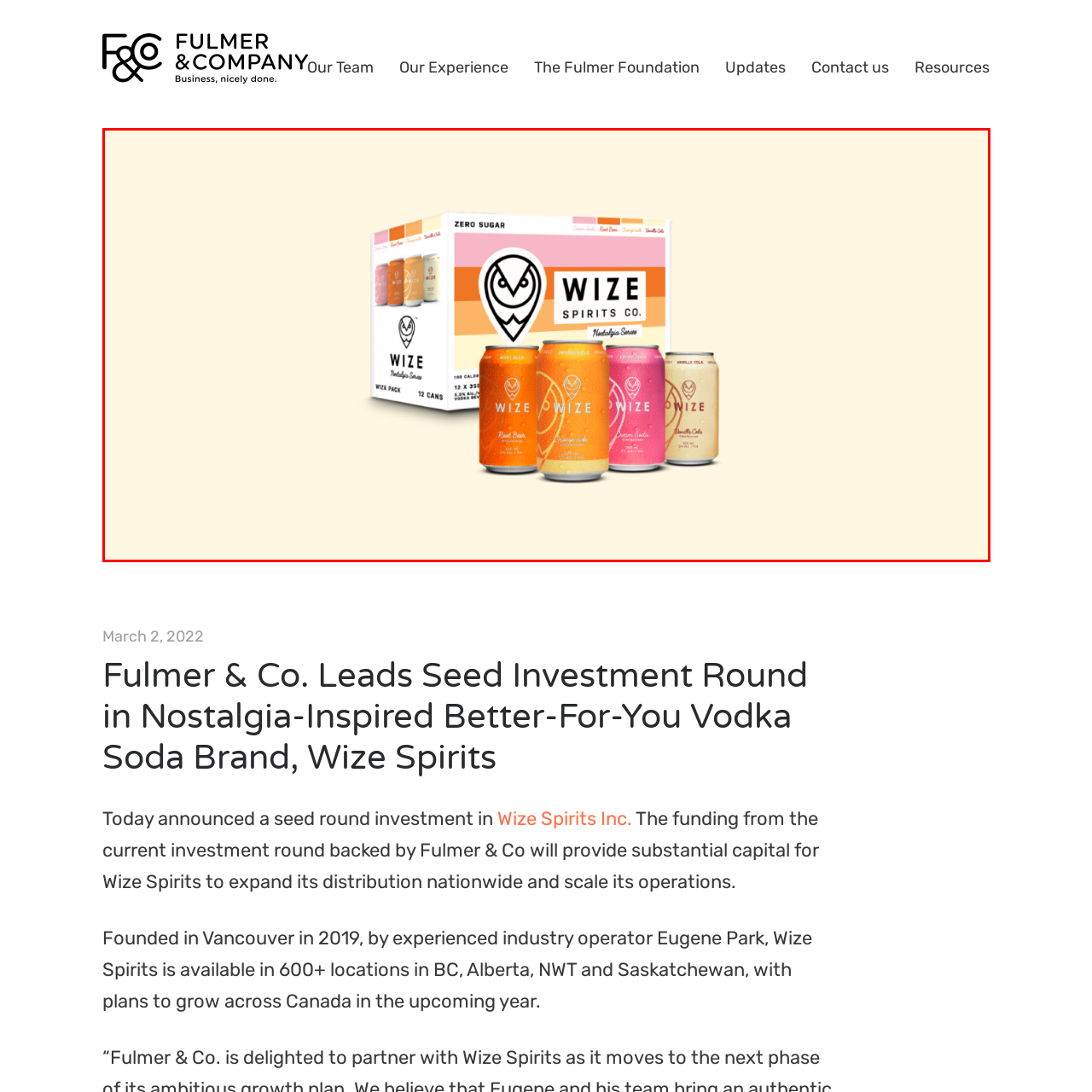Check the highlighted part in pink, What is the logo of Wize Spirits? 
Use a single word or phrase for your answer.

A stylized owl